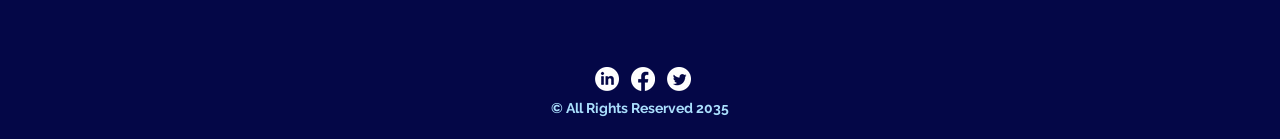Respond with a single word or short phrase to the following question: 
What is the position of the copyright text?

Bottom